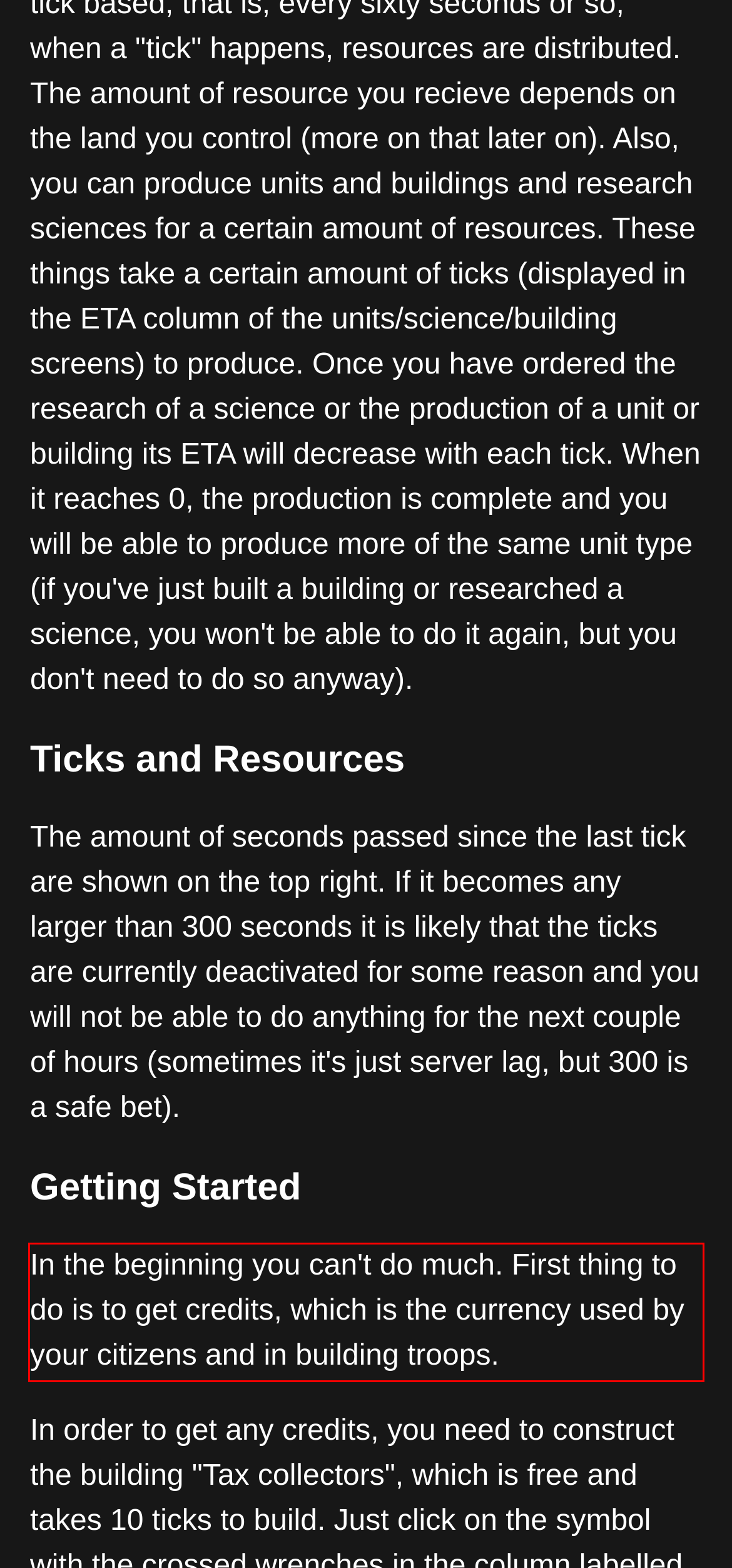Examine the screenshot of the webpage, locate the red bounding box, and perform OCR to extract the text contained within it.

In the beginning you can't do much. First thing to do is to get credits, which is the currency used by your citizens and in building troops.